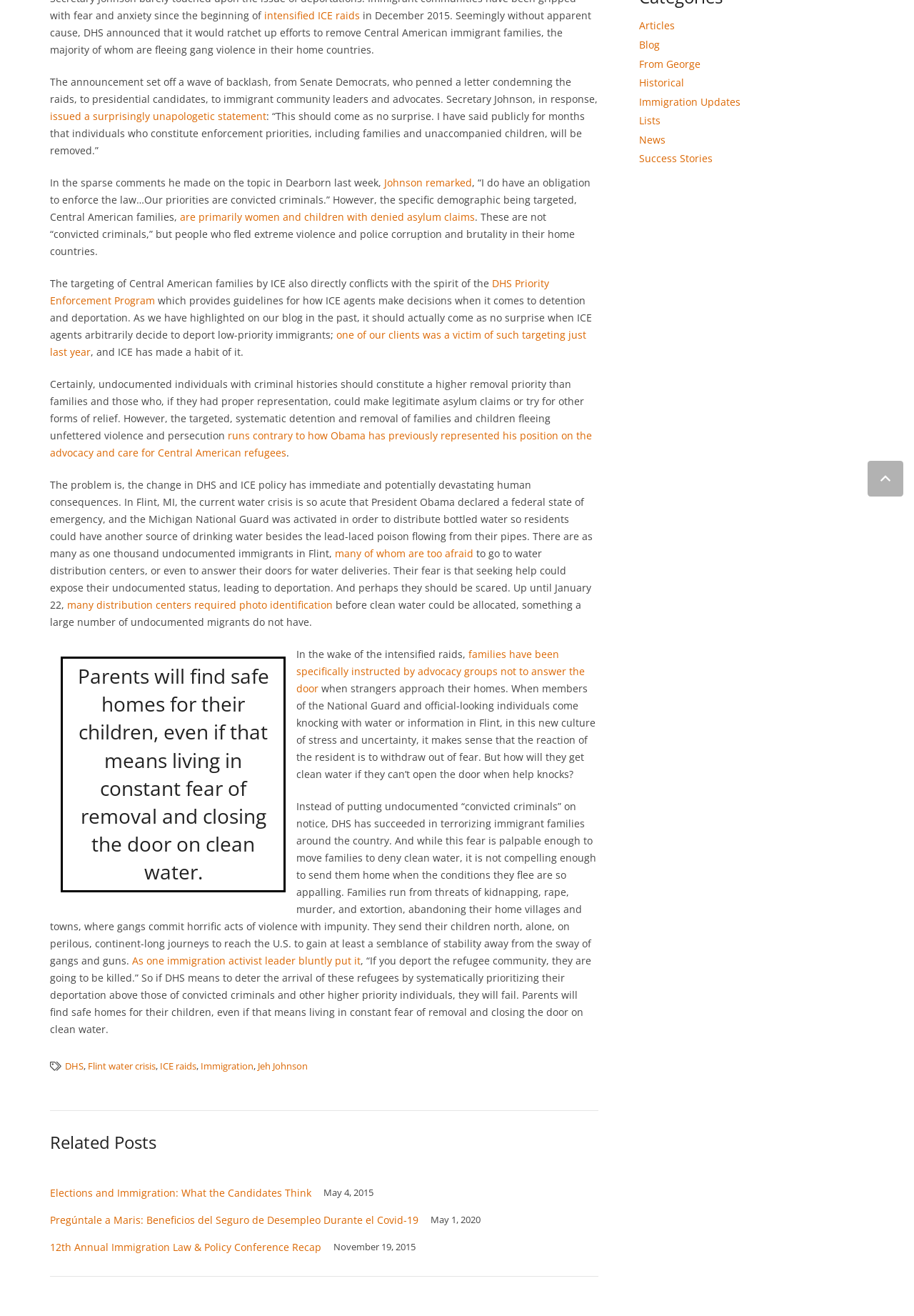Given the description "issued a surprisingly unapologetic statement", determine the bounding box of the corresponding UI element.

[0.055, 0.083, 0.291, 0.093]